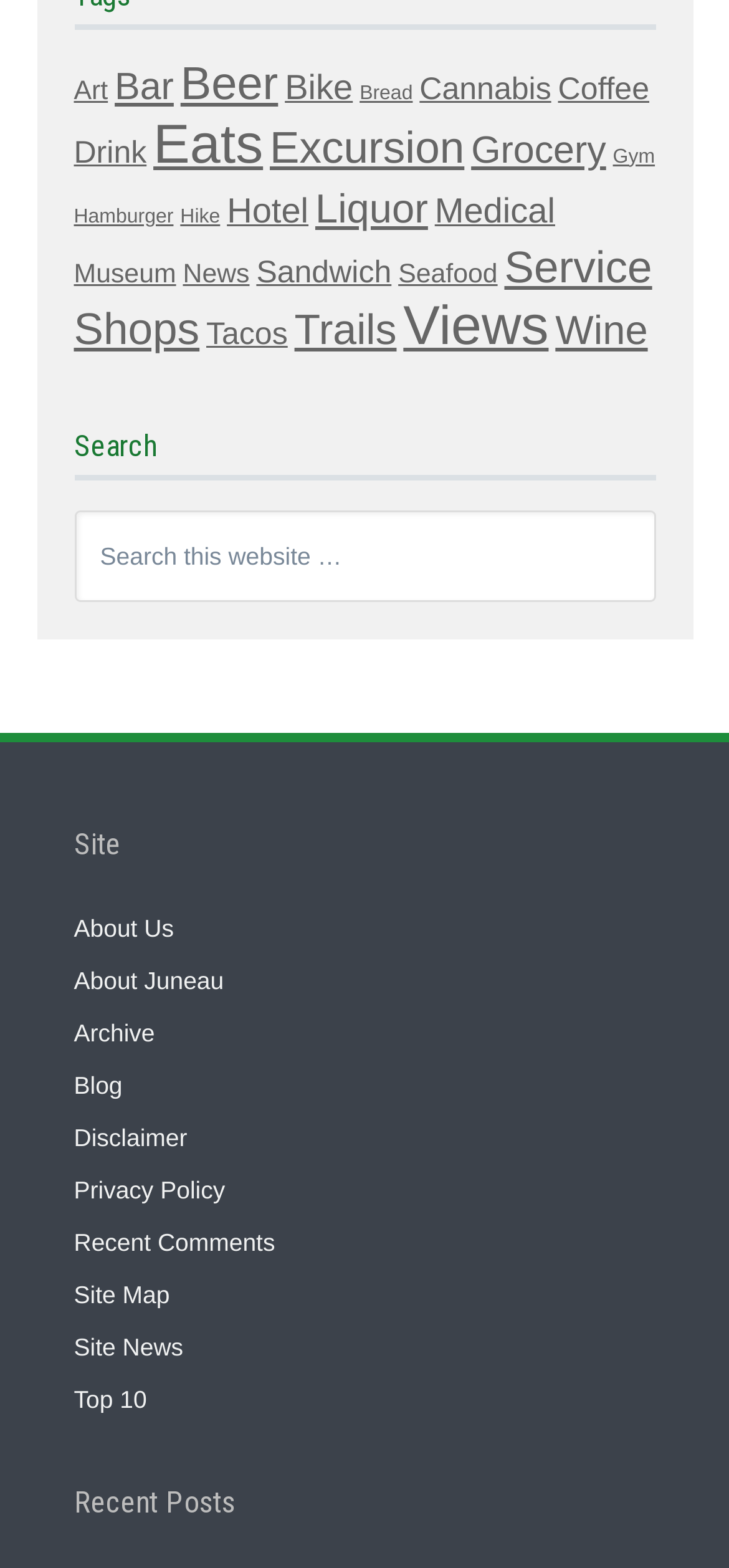What is the purpose of the search box?
Can you provide a detailed and comprehensive answer to the question?

I saw a search box with a placeholder text 'Search this website …' and a search button. This suggests that the search box is meant to search the website for specific content.